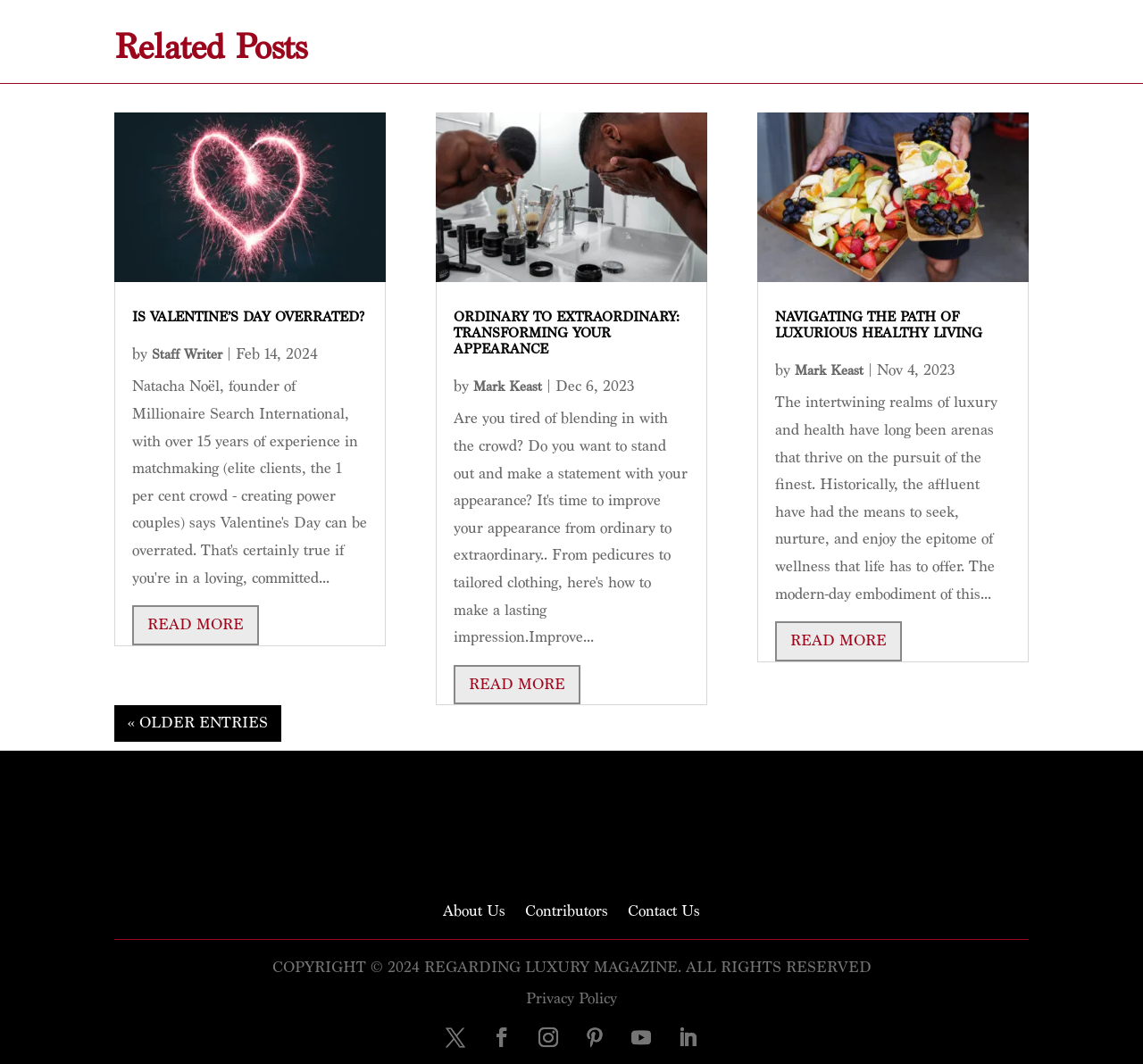Determine the bounding box coordinates of the clickable region to carry out the instruction: "Read more about 'IS VALENTINE’S DAY OVERRATED?'".

[0.116, 0.569, 0.227, 0.606]